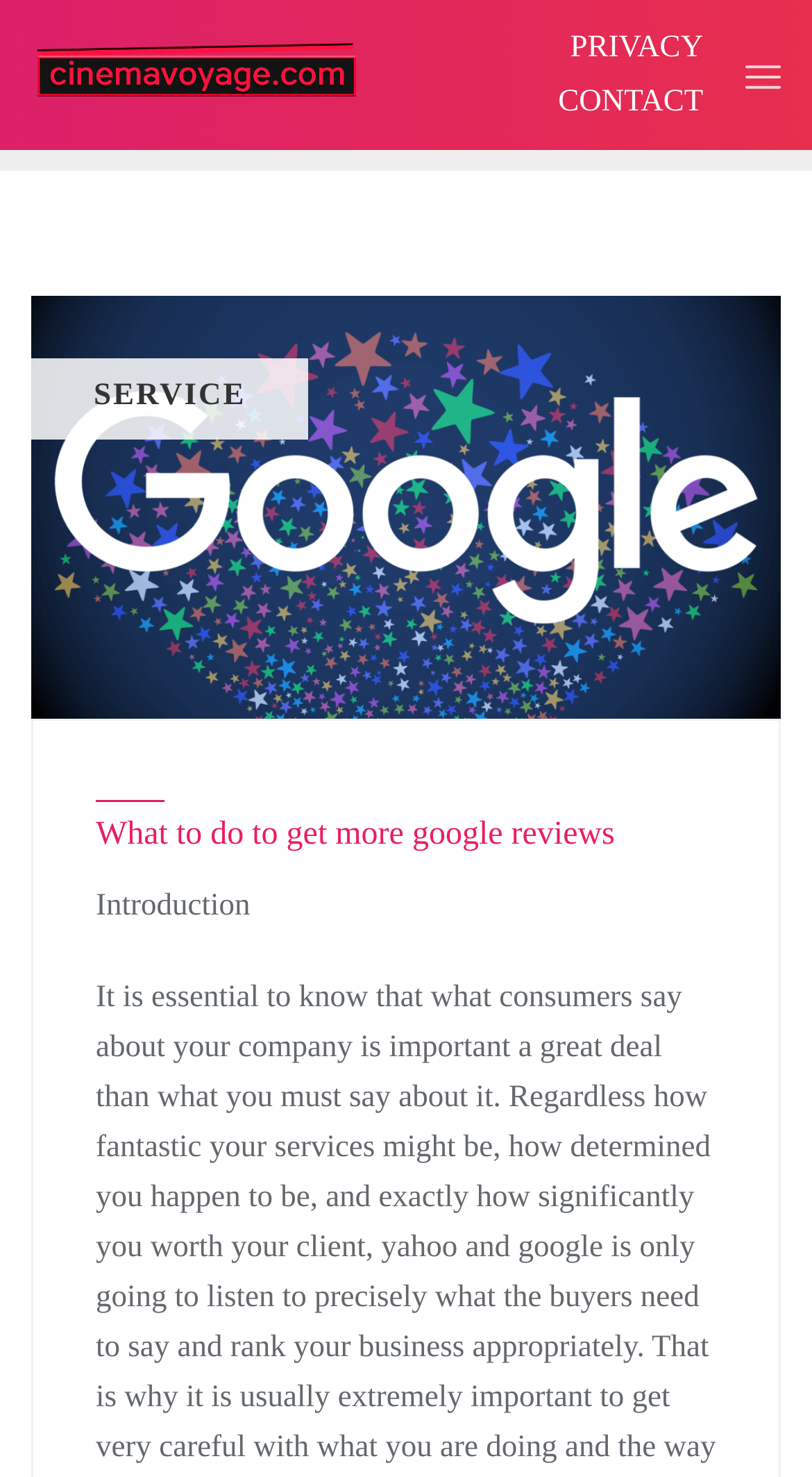Using the information in the image, give a detailed answer to the following question: What is the section below the main heading about?

I found the answer by examining the StaticText element with the text 'Introduction' below the main heading, which indicates that the section is an introduction to the topic.